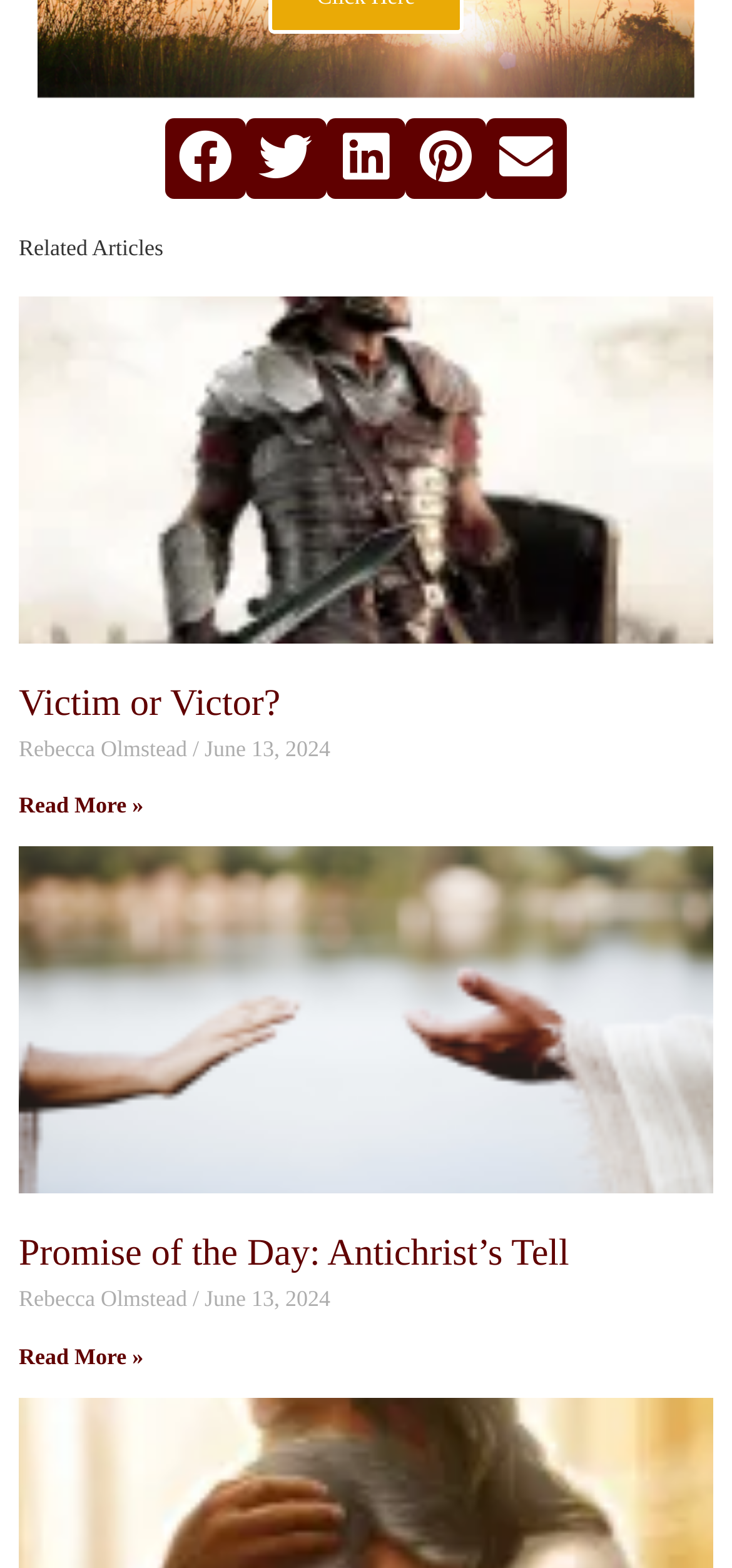What is the author of the article 'Victim or Victor?'
Use the screenshot to answer the question with a single word or phrase.

Rebecca Olmstead